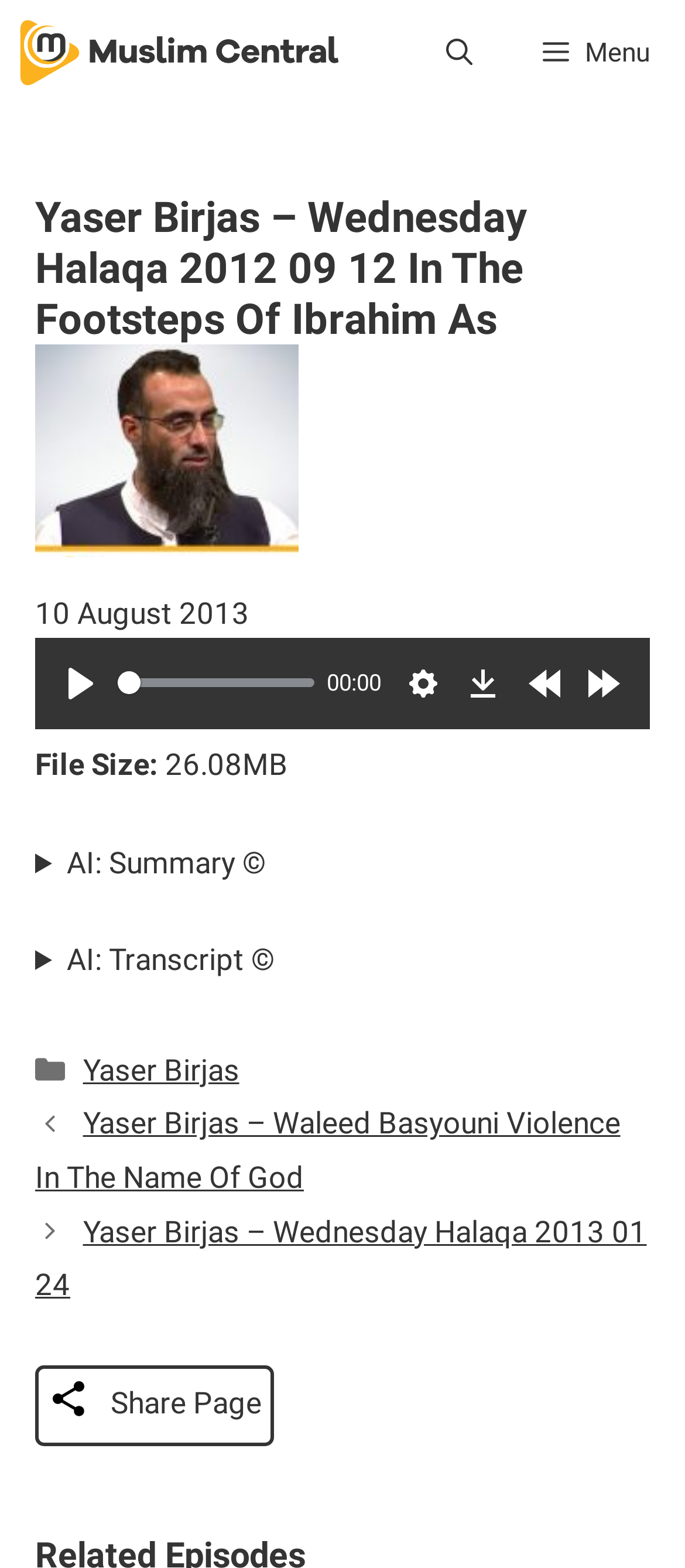Please determine the bounding box coordinates of the element to click on in order to accomplish the following task: "Click the Muslim Central link". Ensure the coordinates are four float numbers ranging from 0 to 1, i.e., [left, top, right, bottom].

[0.026, 0.0, 0.499, 0.067]